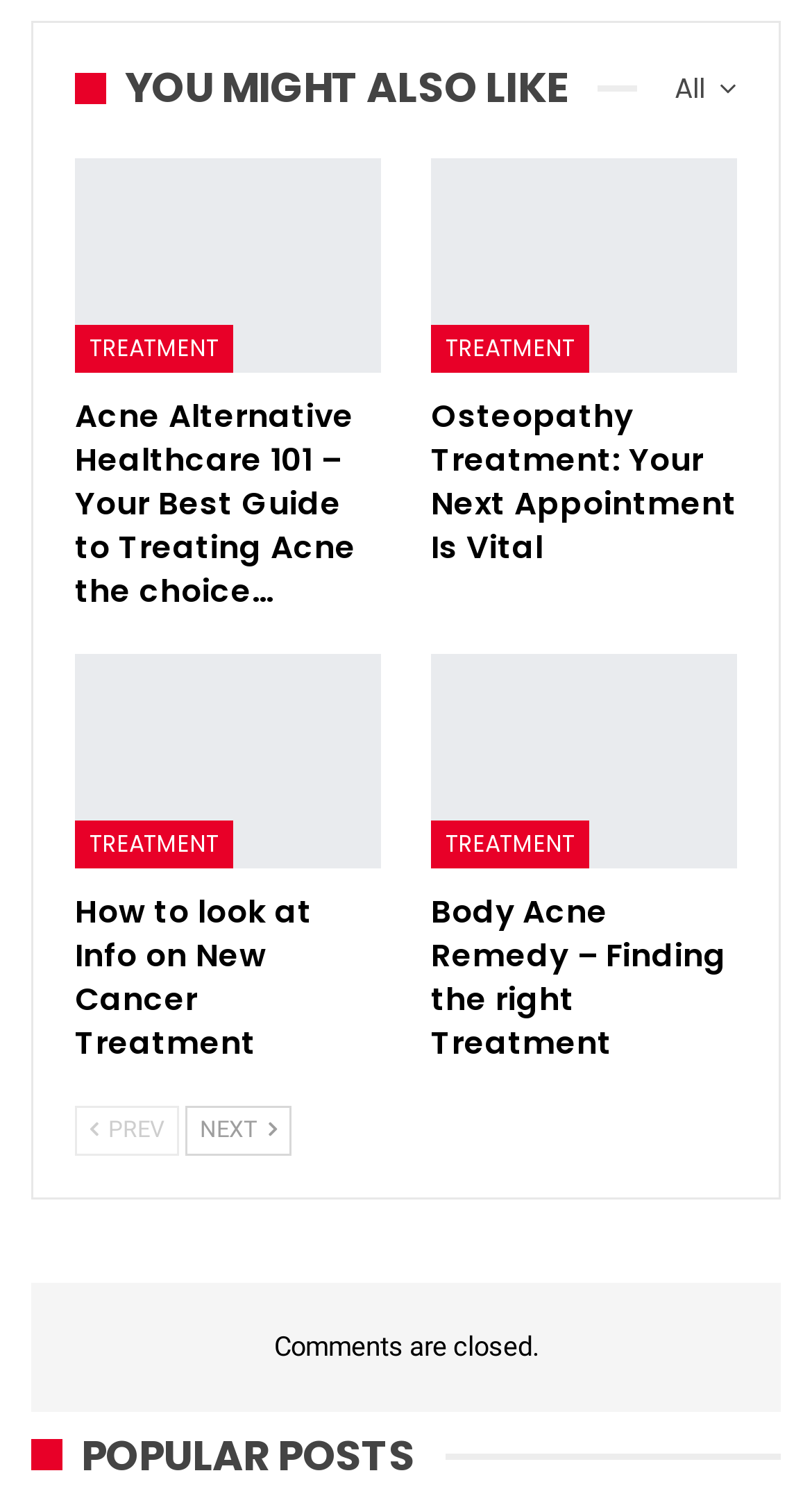Please look at the image and answer the question with a detailed explanation: How many treatment categories are there?

Based on the links on the webpage, I can see four different treatment categories: 'TREATMENT' appears four times with different bounding box coordinates, indicating four separate categories.